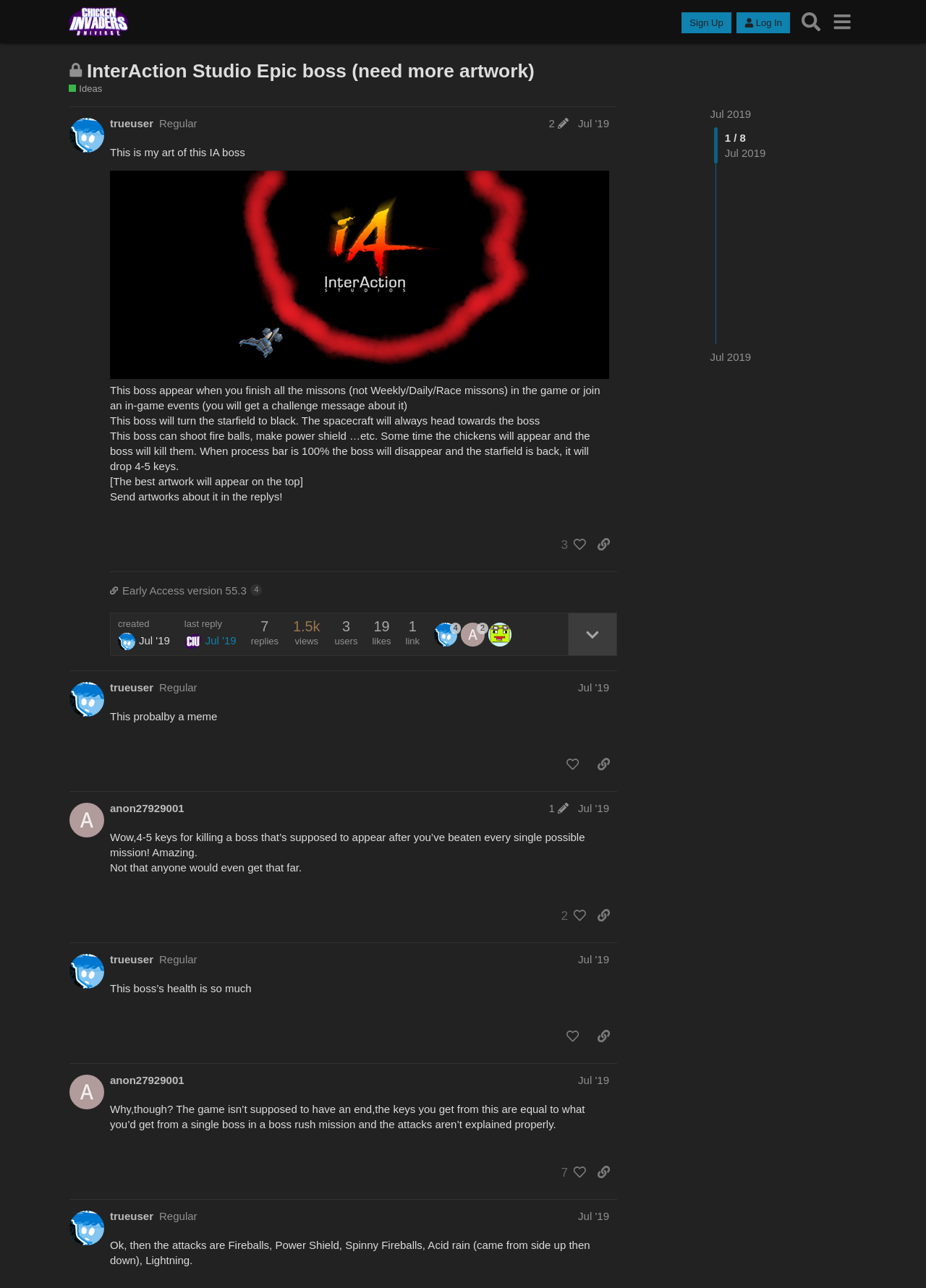Locate the bounding box coordinates of the UI element described by: "About us". The bounding box coordinates should consist of four float numbers between 0 and 1, i.e., [left, top, right, bottom].

None